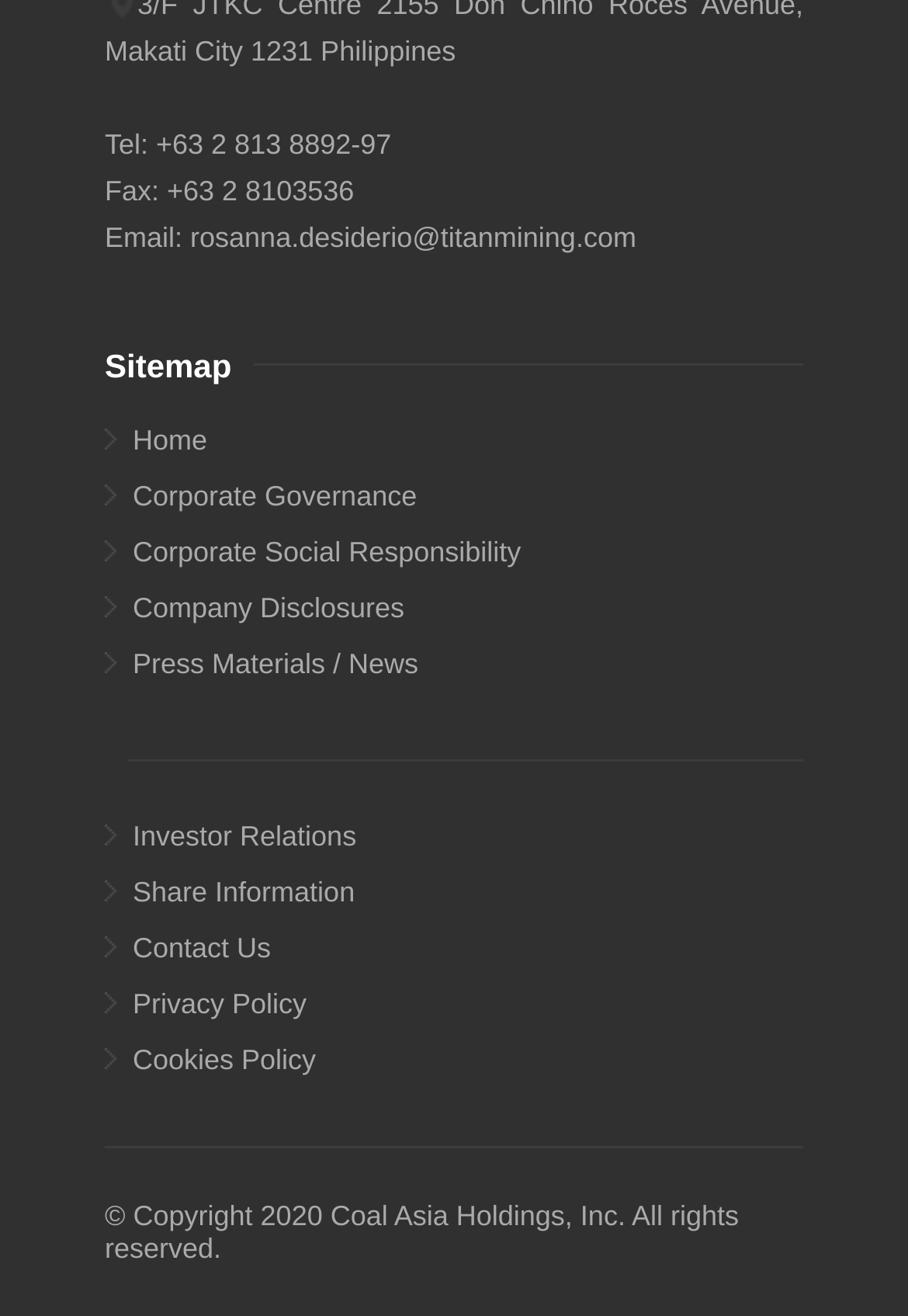Specify the bounding box coordinates of the area to click in order to follow the given instruction: "Click the 'Home' link."

[0.115, 0.313, 0.885, 0.355]